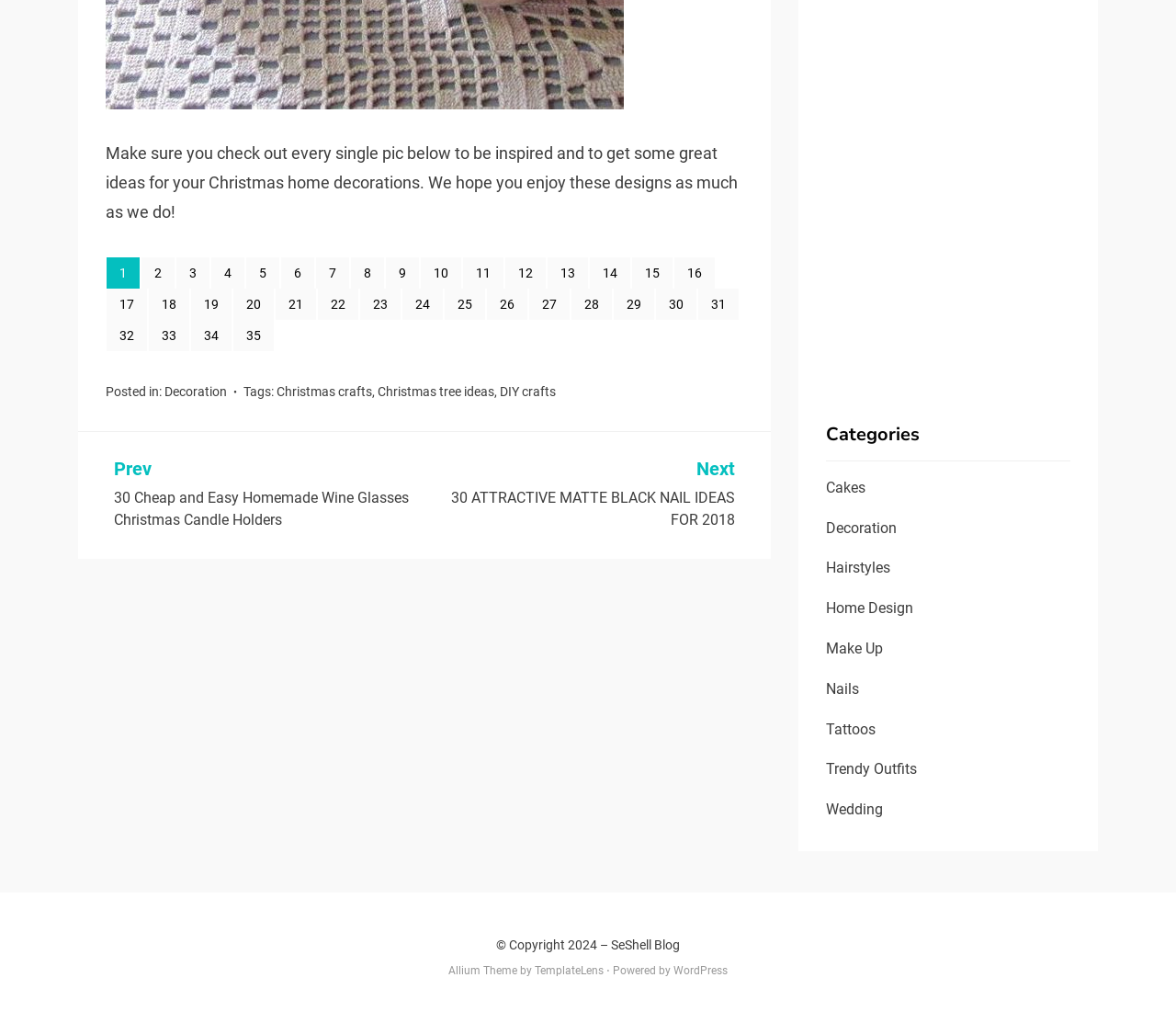Locate the bounding box coordinates of the segment that needs to be clicked to meet this instruction: "Go to the next page".

[0.364, 0.449, 0.625, 0.519]